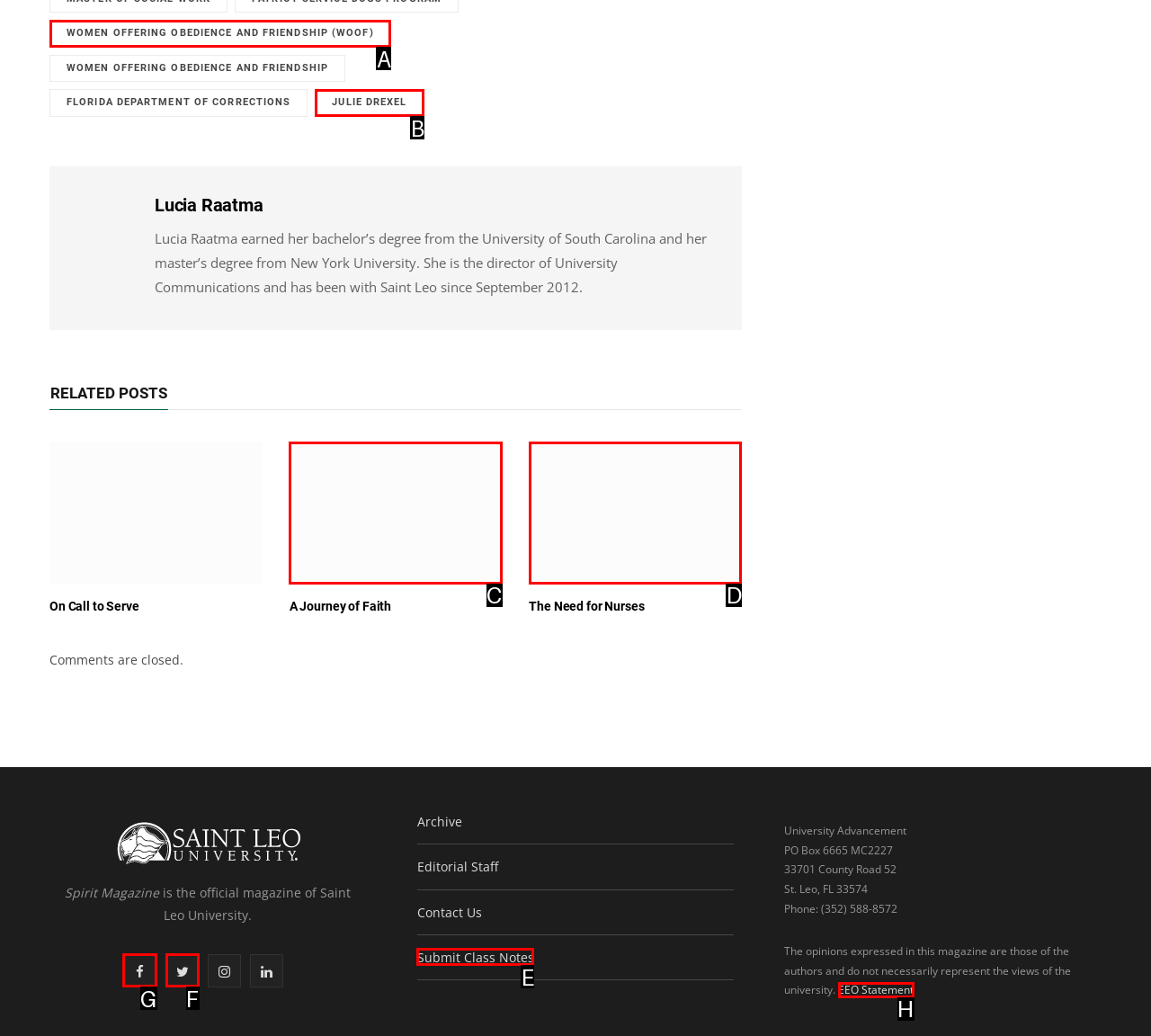Choose the UI element you need to click to carry out the task: Follow Saint Leo University on Facebook.
Respond with the corresponding option's letter.

G